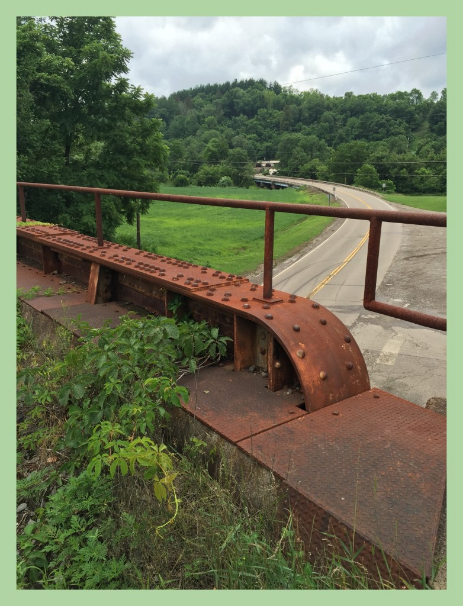Thoroughly describe what you see in the image.

The image captures a rusted metal bridge, showcasing signs of age and neglect. The view is taken from above, focusing on the bridge's corroded railing and surface, where wild vegetation has begun to reclaim the structure, indicating years of abandonment. In the background, a winding road can be seen, bordered by lush green hills that speak to the surrounding natural beauty. This scene evokes a sense of nostalgia, reminiscent of simpler times when such bridges served as pathways for children exploring their surroundings. The juxtaposition of the rusty infrastructure against the vibrant greenery highlights the passage of time and the inevitable encroachment of nature on human-made structures.